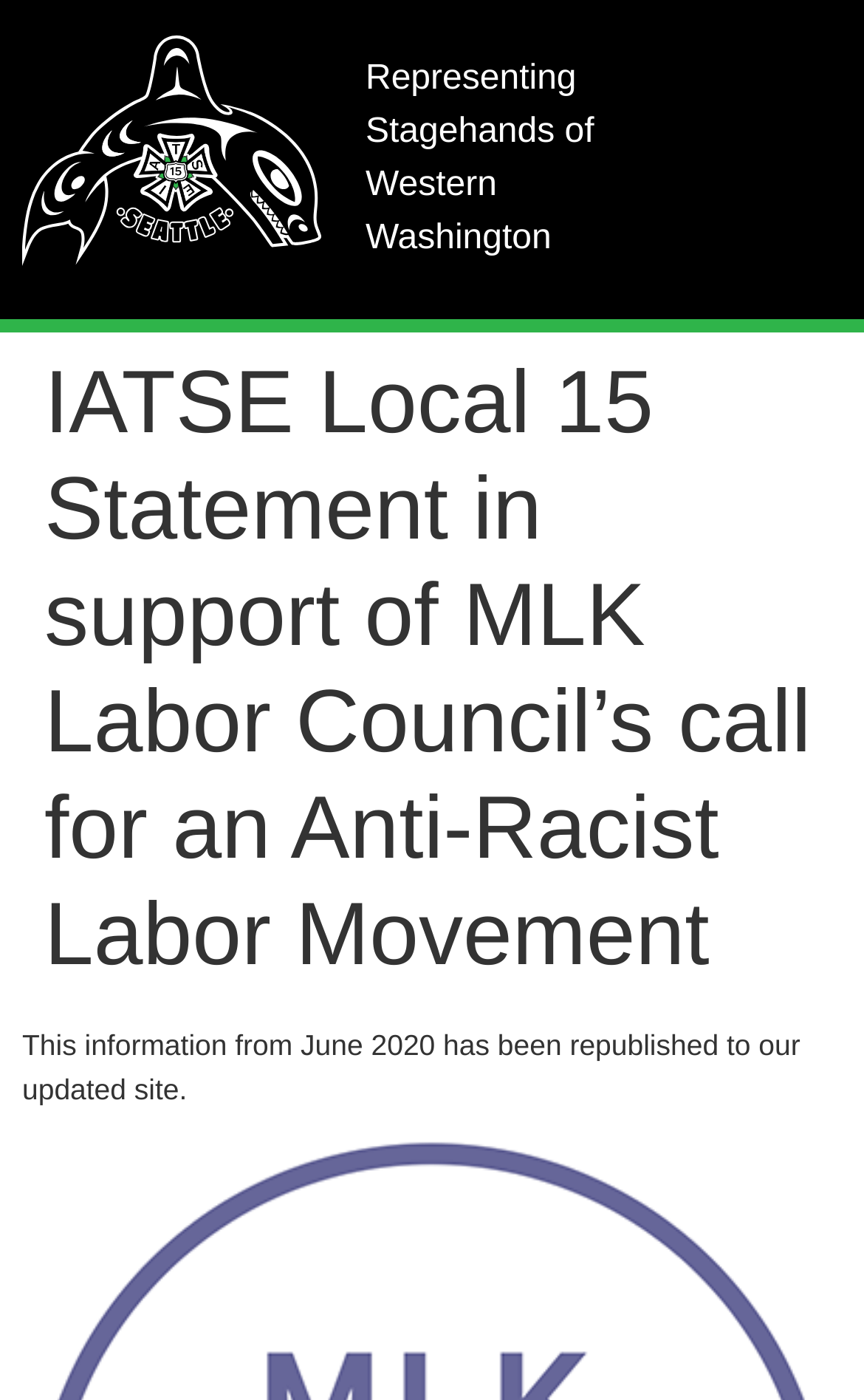Is there a menu on the webpage?
Look at the screenshot and give a one-word or phrase answer.

Yes